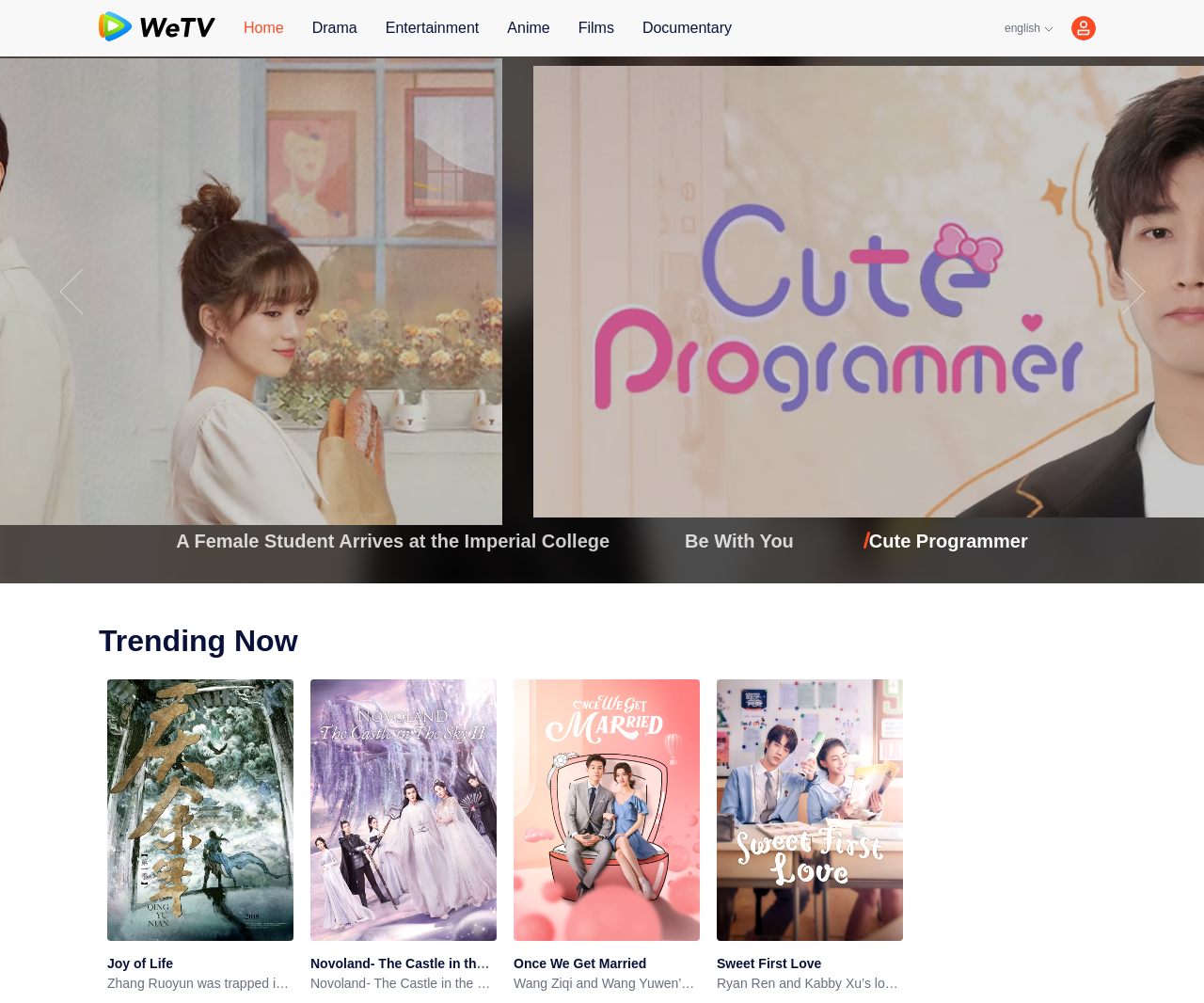Specify the bounding box coordinates for the region that must be clicked to perform the given instruction: "Click on the 'Home' link".

[0.202, 0.018, 0.236, 0.038]